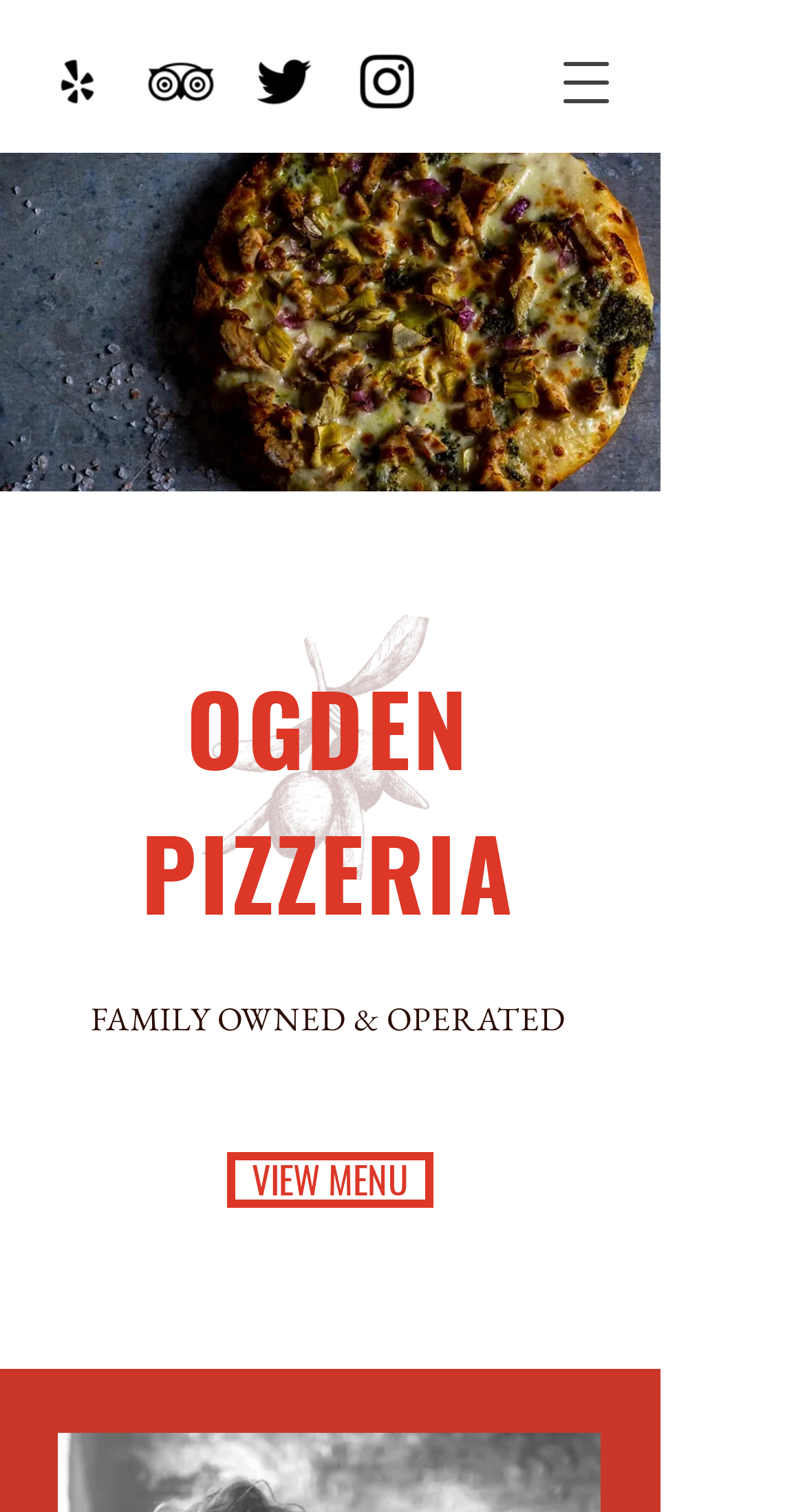Using floating point numbers between 0 and 1, provide the bounding box coordinates in the format (top-left x, top-left y, bottom-right x, bottom-right y). Locate the UI element described here: aria-label="TripAdvisor"

[0.179, 0.03, 0.269, 0.078]